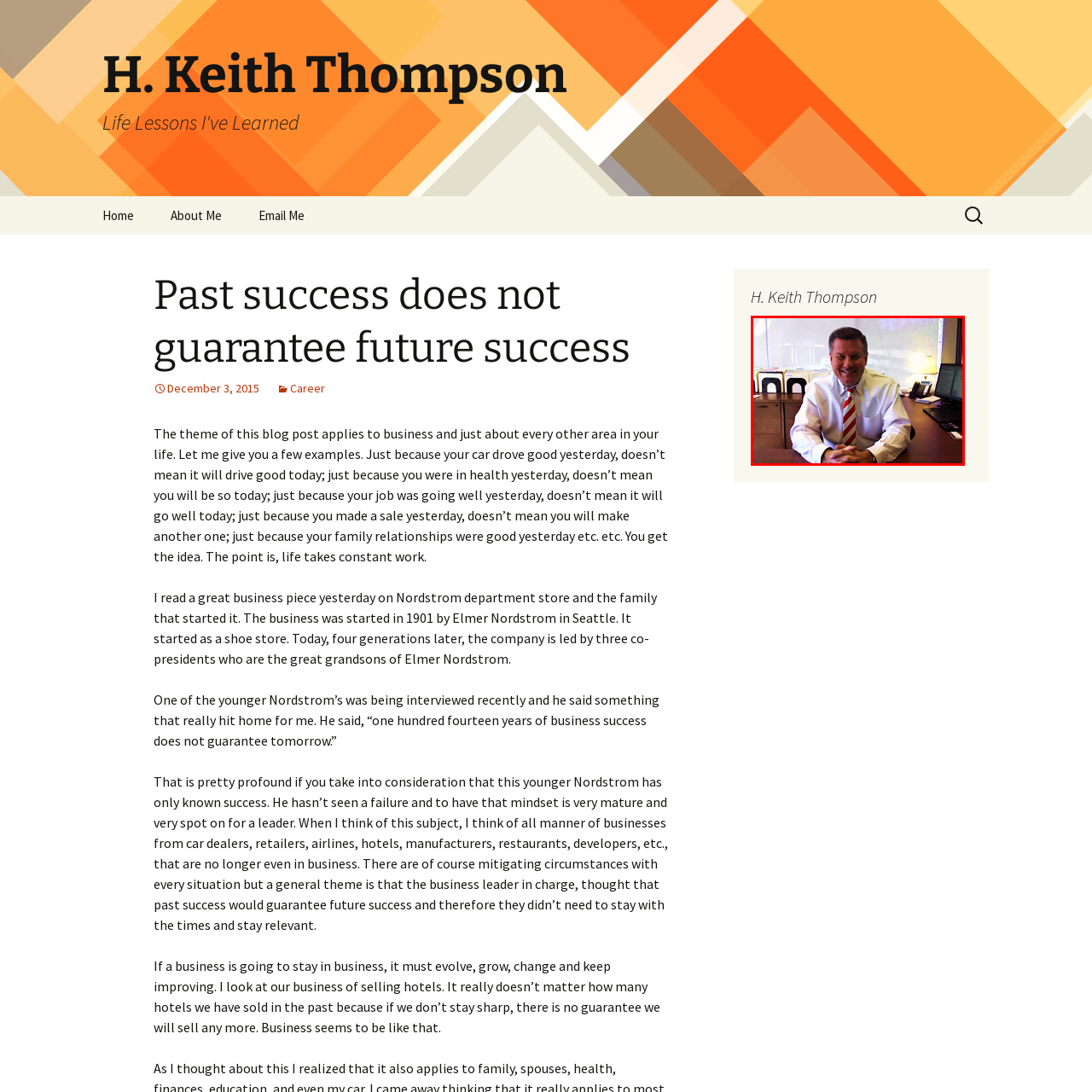Generate a detailed caption for the picture that is marked by the red rectangle.

The image features a smiling man seated at a desk, dressed in a white dress shirt complemented by a striped red and white tie. Behind him, bright light filters through a window, casting a warm glow over the space. An organized desk is visible, equipped with a computer, a phone, and a variety of office supplies, indicating a professional environment. The overall setting suggests a welcoming office atmosphere, suitable for a discussion or meeting, and reflects a sense of approachability and professionalism. This picture evokes an impression of someone engaged in business or leadership, possibly tied to the themes of success and adaptability discussed in the accompanying text about the importance of evolving in one’s professional life.